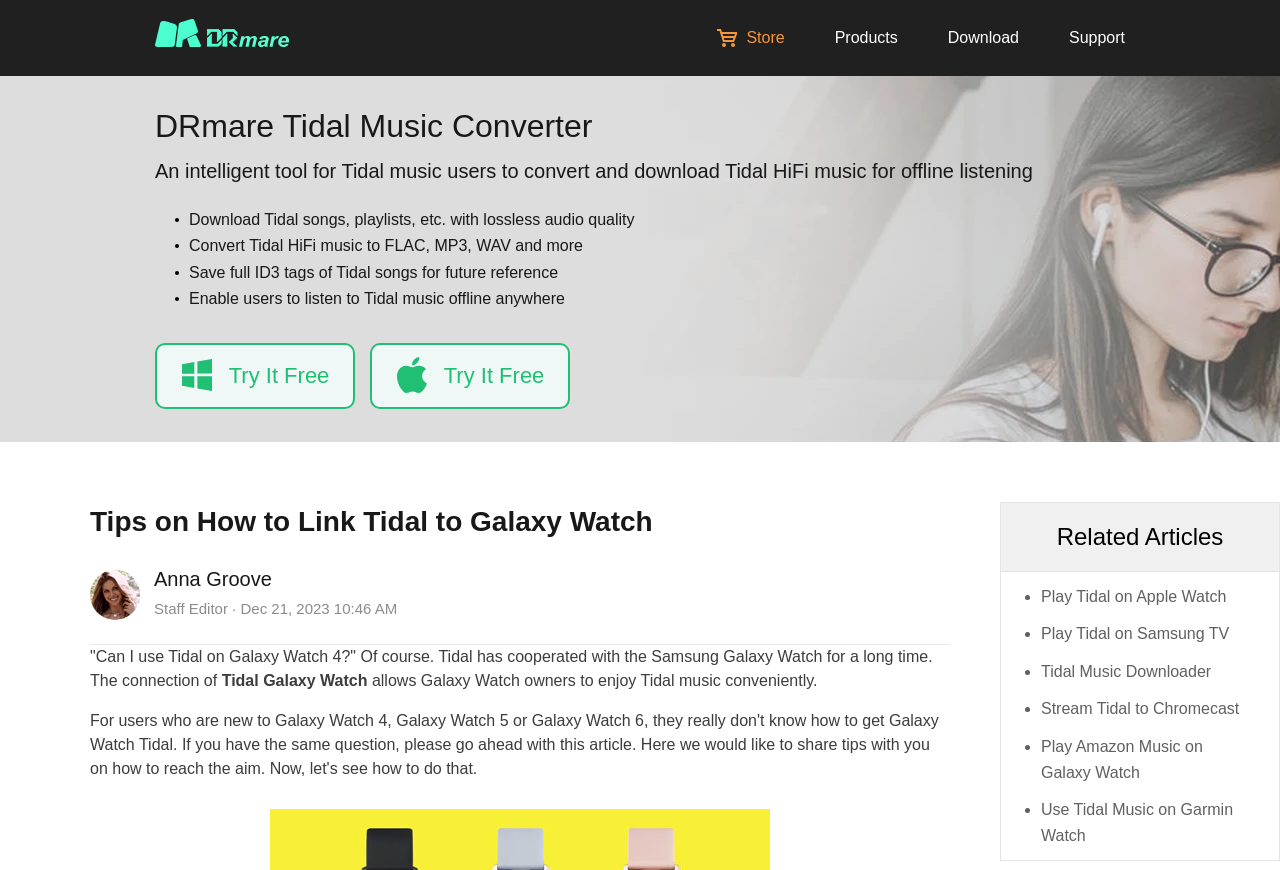Based on the image, please elaborate on the answer to the following question:
What is the purpose of the DRmare Tidal Music Converter?

The answer can be found in the static text 'An intelligent tool for Tidal music users to convert and download Tidal HiFi music for offline listening' which is located below the heading 'DRmare Tidal Music Converter'. This text describes the purpose of the tool.